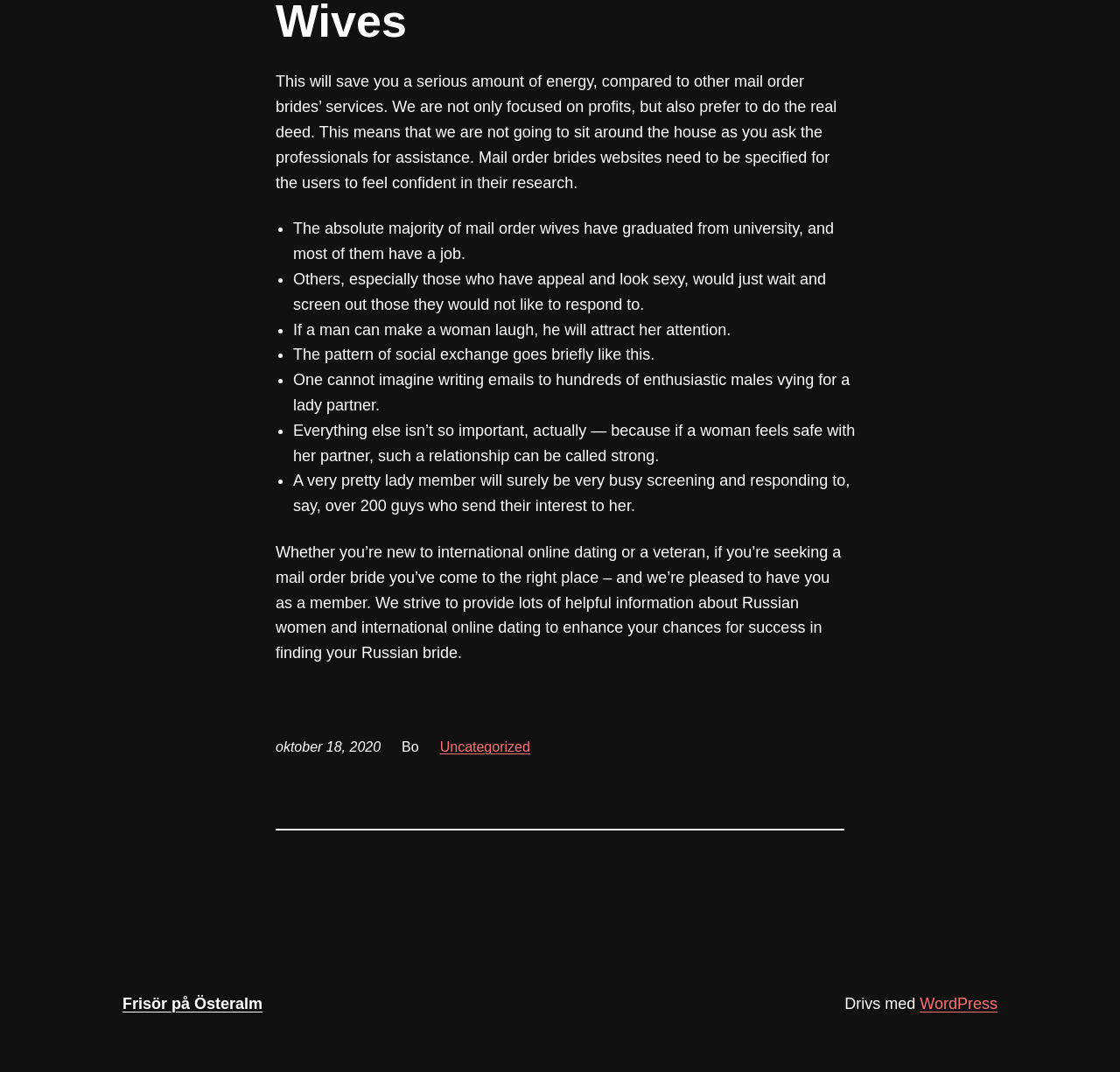Please respond in a single word or phrase: 
What is the tone of the text?

Informative